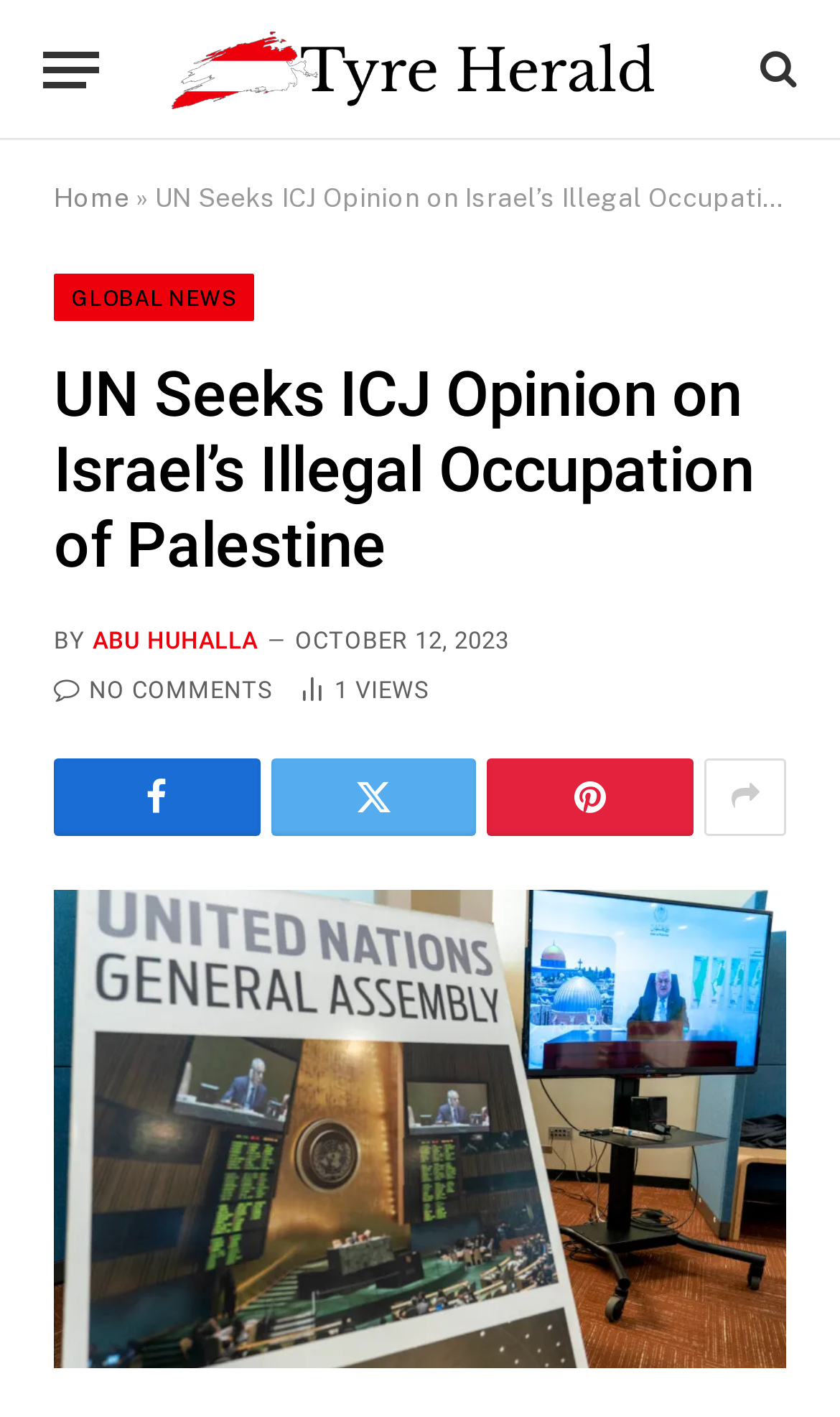Who is the author of the article?
Based on the visual content, answer with a single word or a brief phrase.

ABU HUHALLA